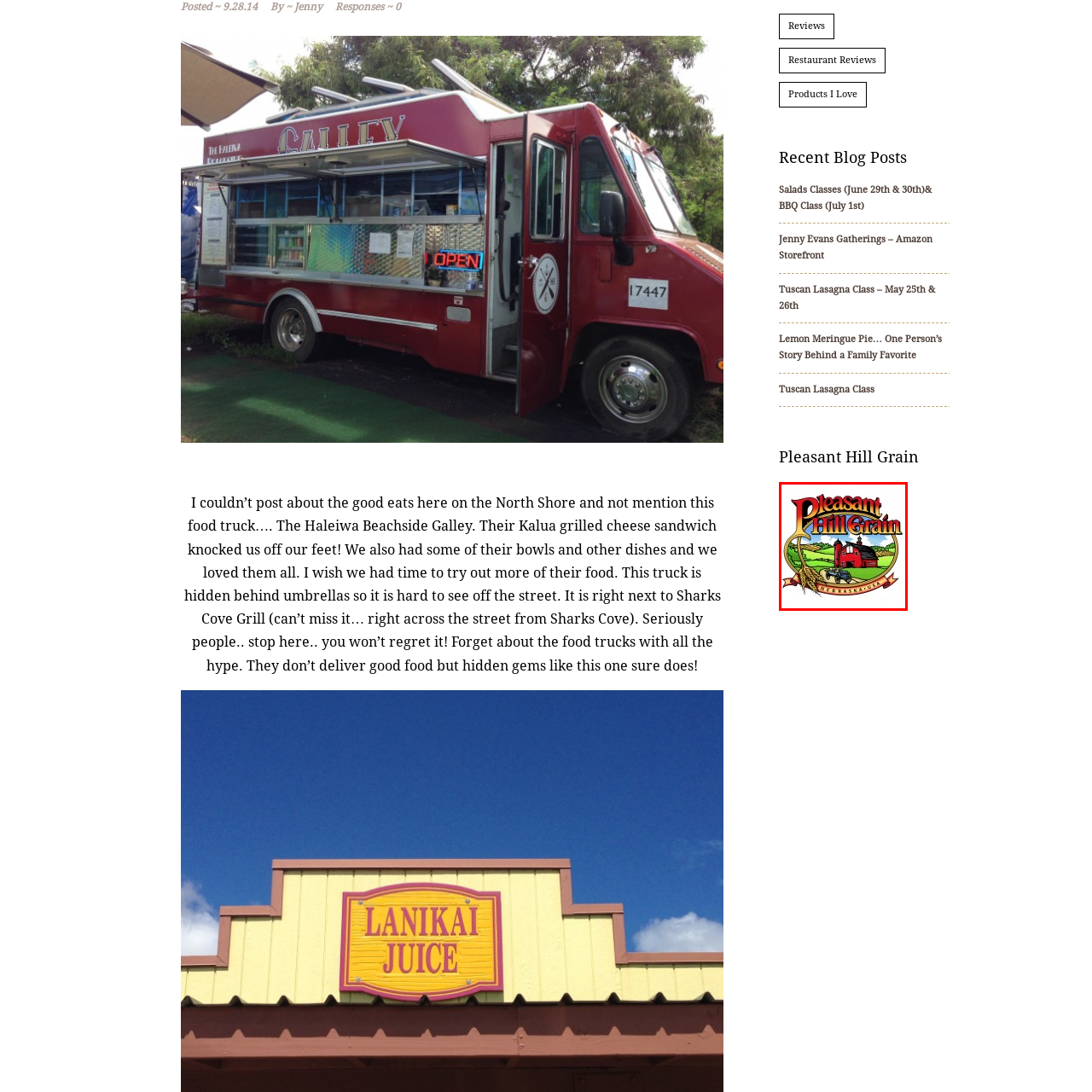Offer a detailed caption for the picture inside the red-bordered area.

The image showcases the vibrant logo of Pleasant Hill Grain, an establishment located in Nebraska, USA. The design features a picturesque landscape with rolling hills, a classic red barn, and an old-fashioned tractor, symbolizing a connection to agricultural heritage. The name "Pleasant Hill Grain" is prominently displayed in bold, red lettering at the top, evoking a sense of warmth and community. Below the barn, a golden wheat sheaf adds a touch of authenticity, further emphasizing the brand's focus on grain and farming. The logo beautifully captures the essence of rural life and the values of quality and tradition associated with Pleasant Hill Grain.